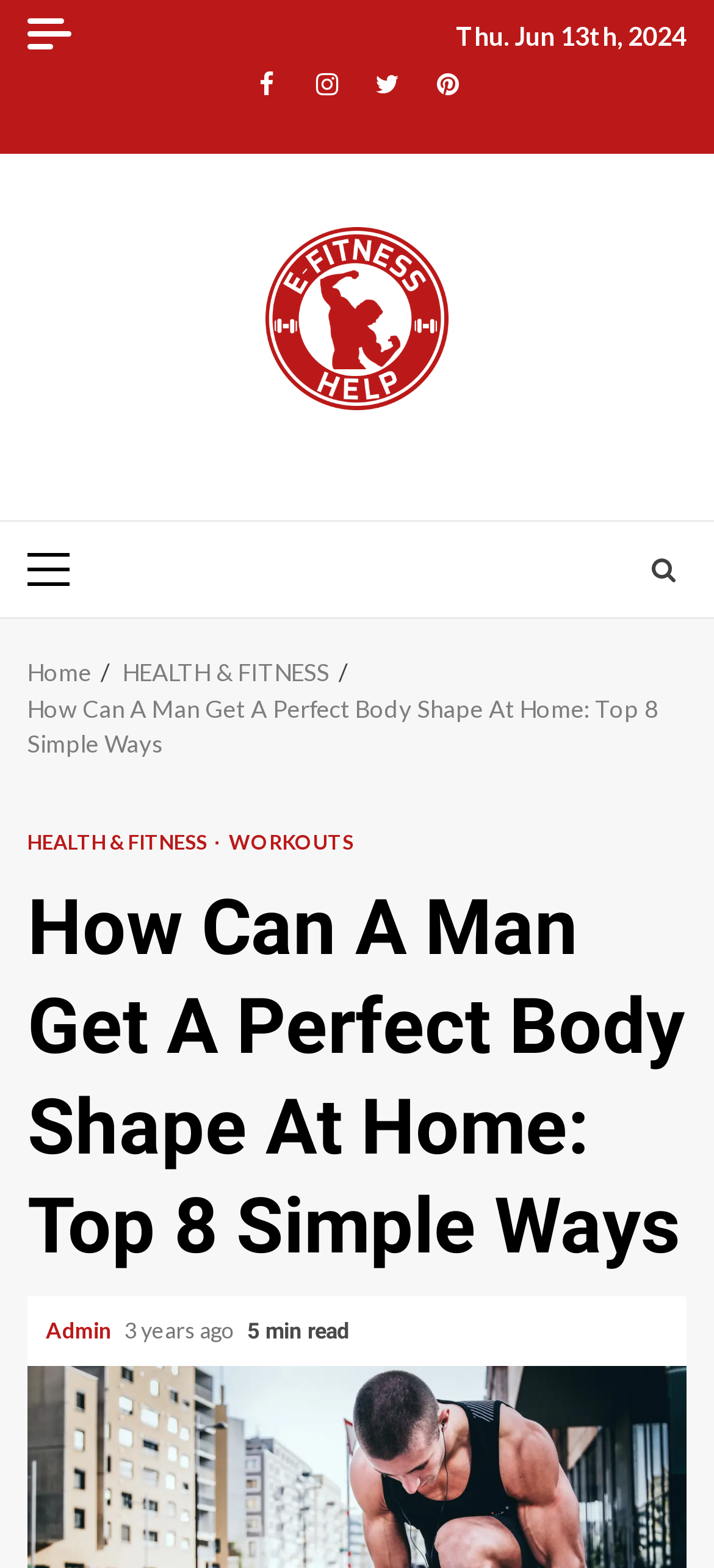How many navigation links are available in the breadcrumbs?
Give a thorough and detailed response to the question.

I looked at the breadcrumbs navigation section and counted the number of links available, which are 'Home', 'HEALTH & FITNESS', and 'How Can A Man Get A Perfect Body Shape At Home: Top 8 Simple Ways', and found that there are 3 links.